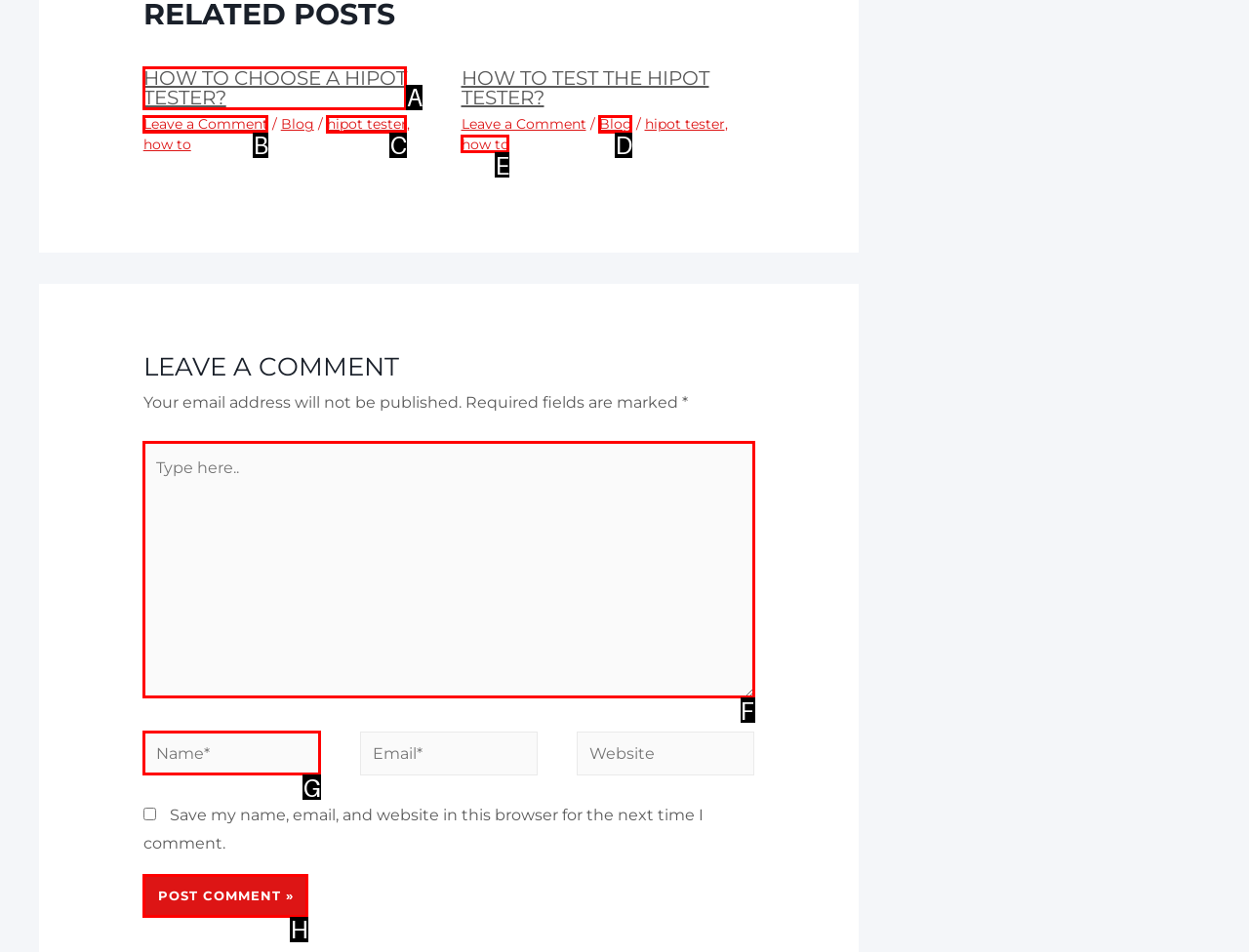From the provided options, pick the HTML element that matches the description: Blog. Respond with the letter corresponding to your choice.

D